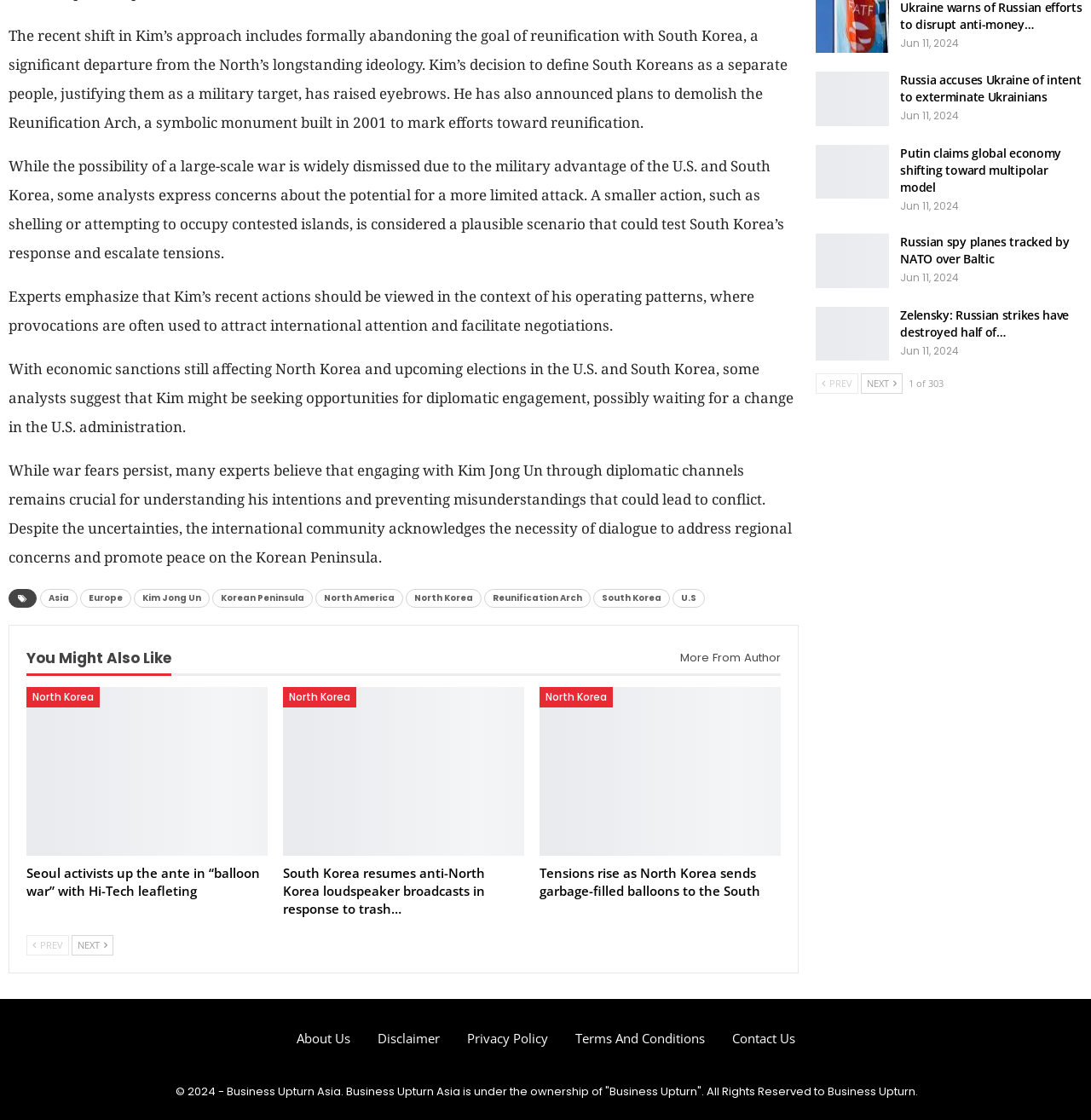Pinpoint the bounding box coordinates of the element that must be clicked to accomplish the following instruction: "Go to the previous page". The coordinates should be in the format of four float numbers between 0 and 1, i.e., [left, top, right, bottom].

[0.024, 0.835, 0.063, 0.853]